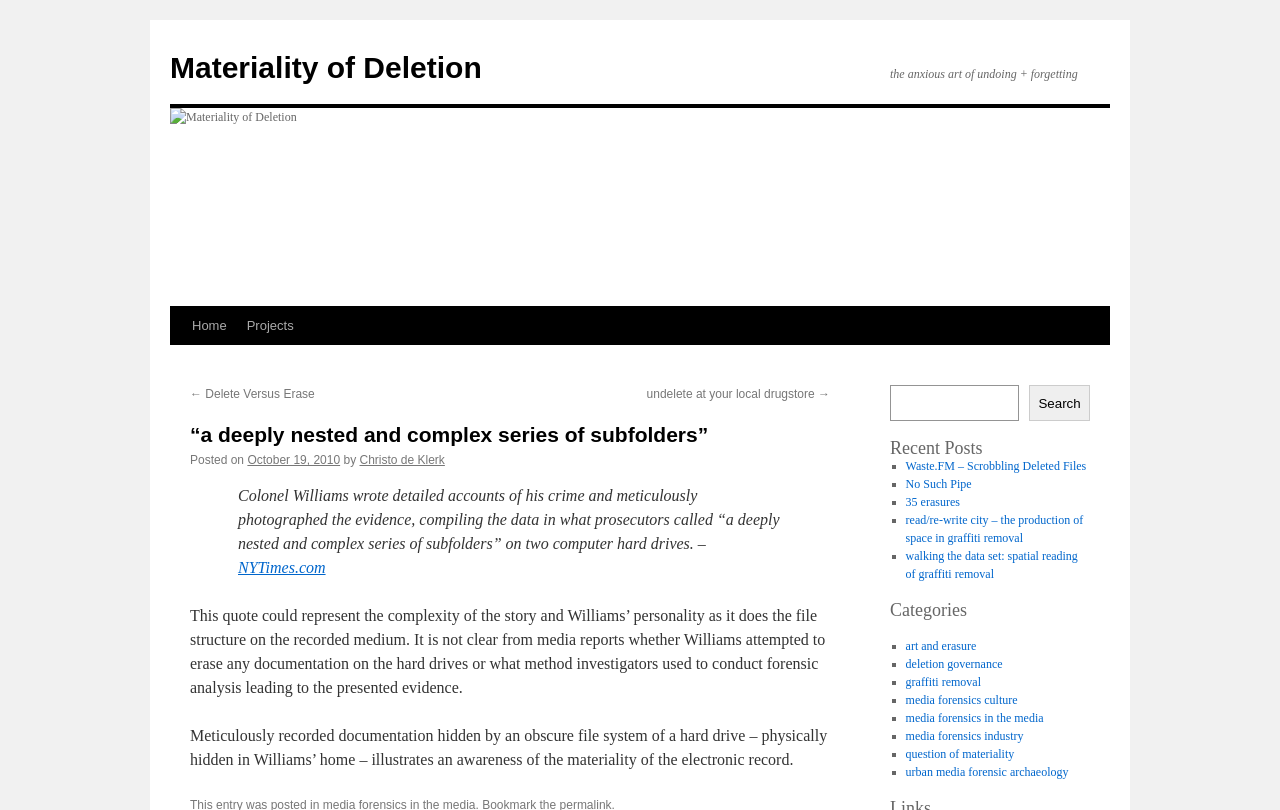Locate the bounding box coordinates of the clickable part needed for the task: "Click on the 'art and erasure' category".

[0.707, 0.789, 0.763, 0.806]